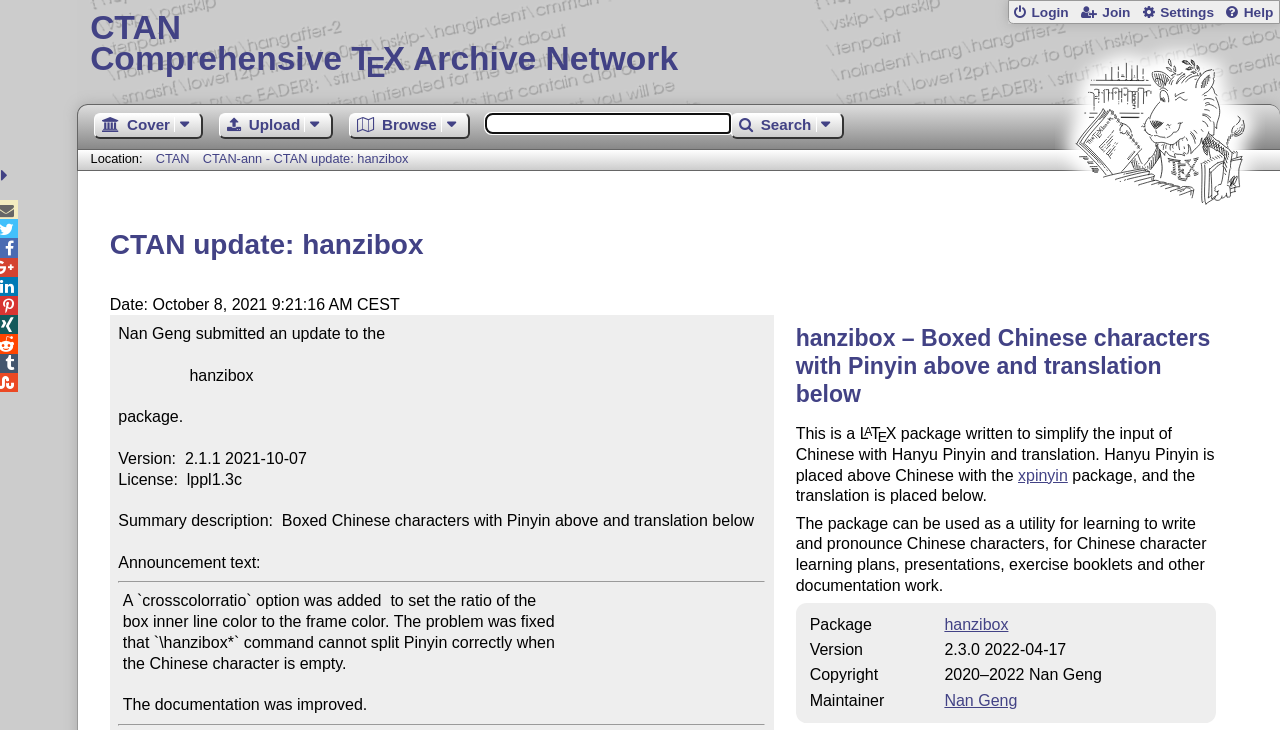Please identify the webpage's heading and generate its text content.

CTAN update: hanzibox